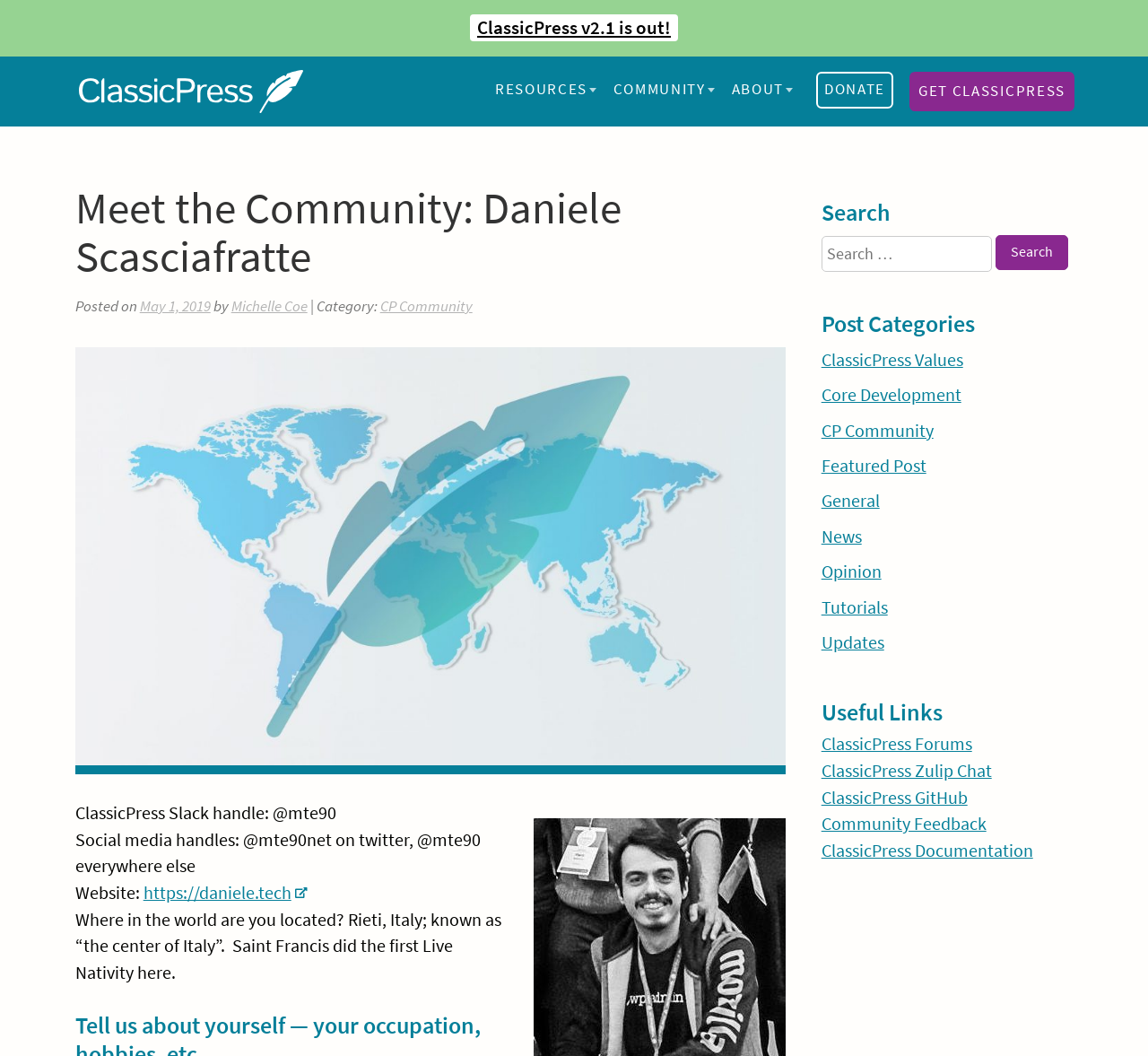What is the name of the website associated with Daniele Scasciafratte?
Using the visual information from the image, give a one-word or short-phrase answer.

daniele.tech